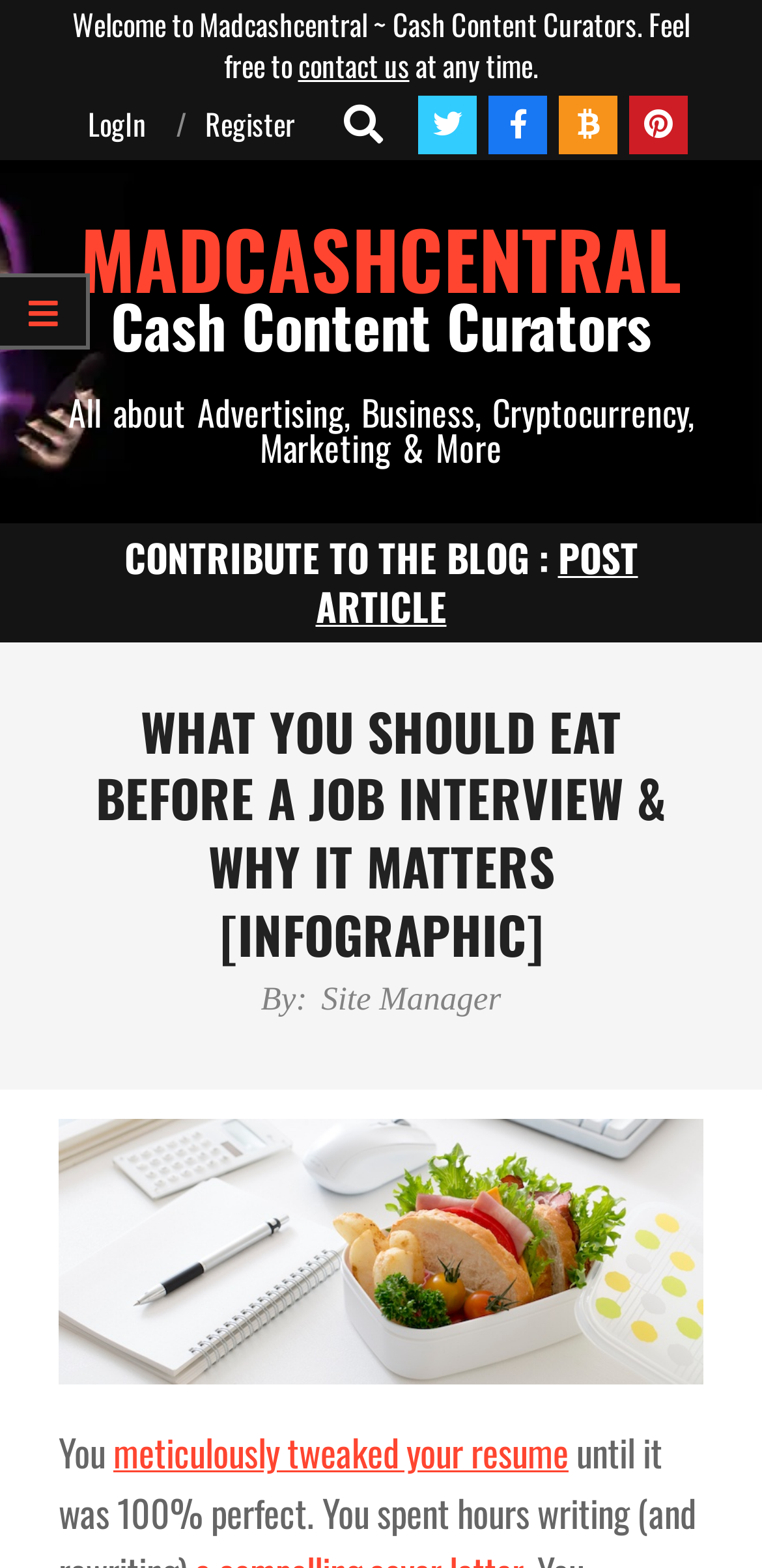Determine the bounding box coordinates of the section I need to click to execute the following instruction: "log in". Provide the coordinates as four float numbers between 0 and 1, i.e., [left, top, right, bottom].

[0.115, 0.065, 0.192, 0.092]